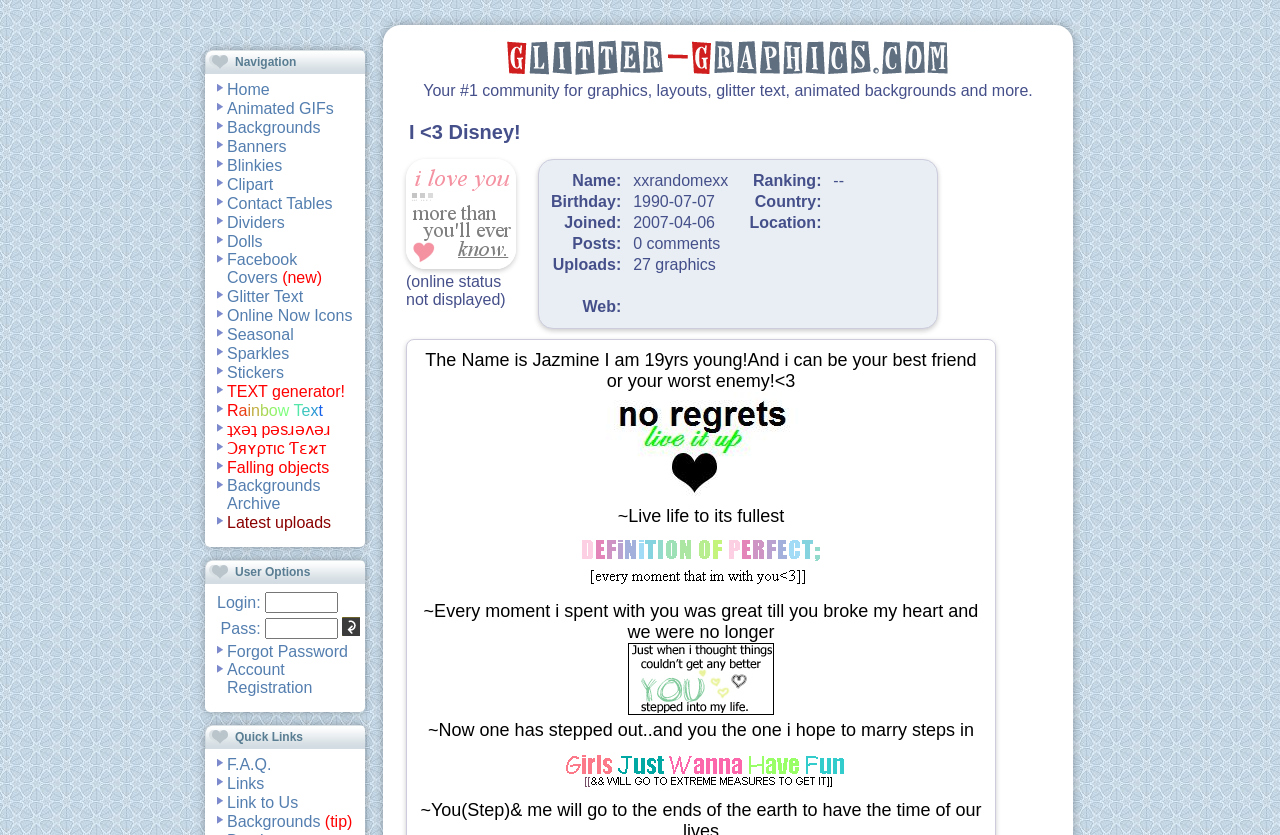Generate a thorough caption detailing the webpage content.

The webpage is titled "Glitter Graphics: the community for graphics enthusiasts!" and appears to be a navigation page for a website focused on graphics and design. At the top of the page, there is a heading that reads "Navigation". Below this heading, there is a table with multiple rows, each containing three grid cells. The left and center grid cells in each row contain small images, while the right grid cell contains a link with a descriptive text.

There are 12 rows in total, each with a similar structure. The links in the right grid cells are labeled with various categories related to graphics and design, such as "Home", "Animated GIFs", "Backgrounds", "Banners", "Blinkies", "Clipart", "Contact Tables", "Dividers", "Dolls", "Facebook Covers", and "Glitter Text". These links are positioned horizontally across the page, with the images in the left and center grid cells serving as icons or decorations.

The images in the left and center grid cells are small and appear to be decorative or illustrative, rather than functional. They do not contain any descriptive text, but rather serve to add visual interest to the page. The links in the right grid cells, on the other hand, are the primary navigational elements on the page, allowing users to access different sections of the website.